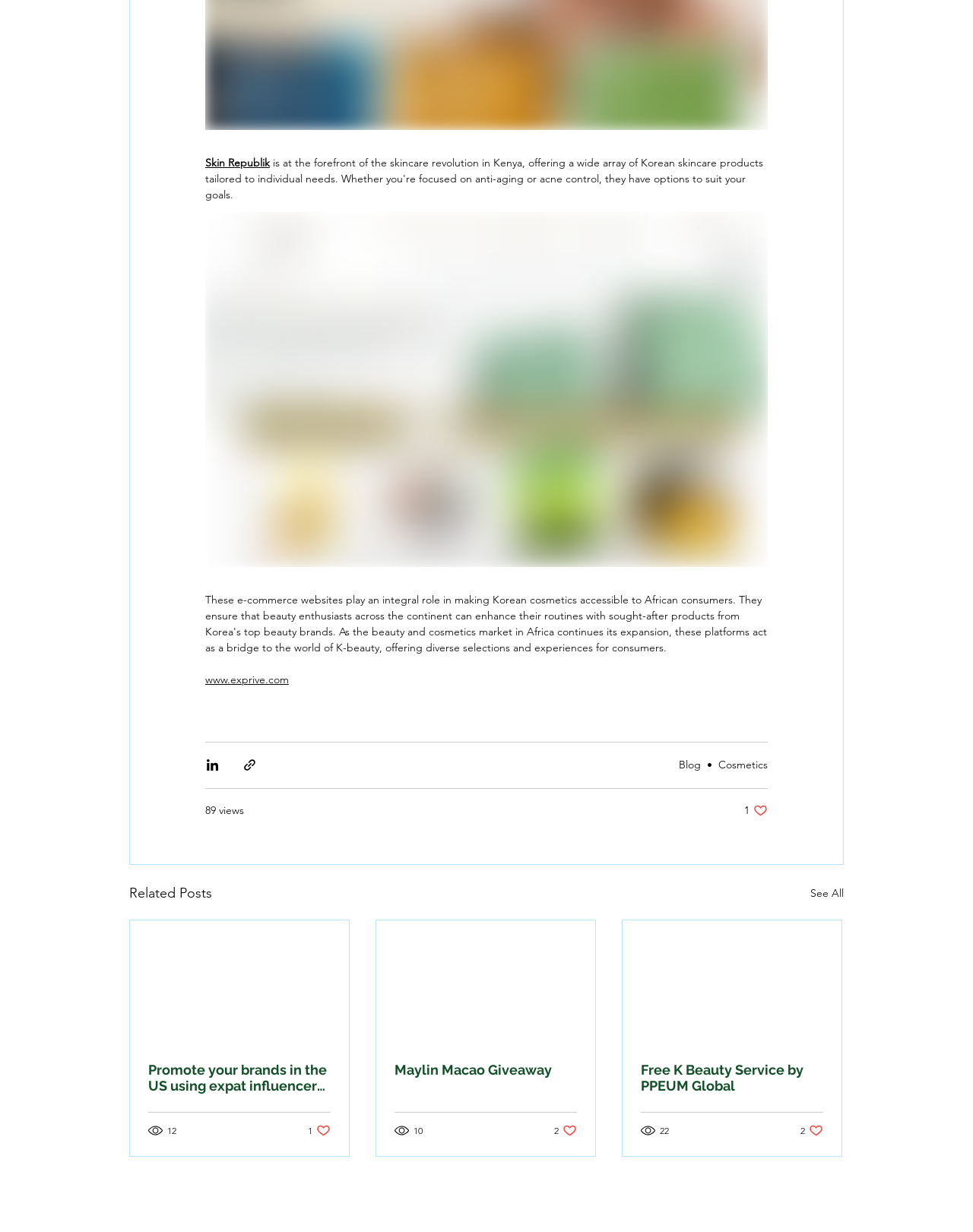Please identify the bounding box coordinates of the element that needs to be clicked to perform the following instruction: "See all related posts".

[0.833, 0.716, 0.867, 0.734]